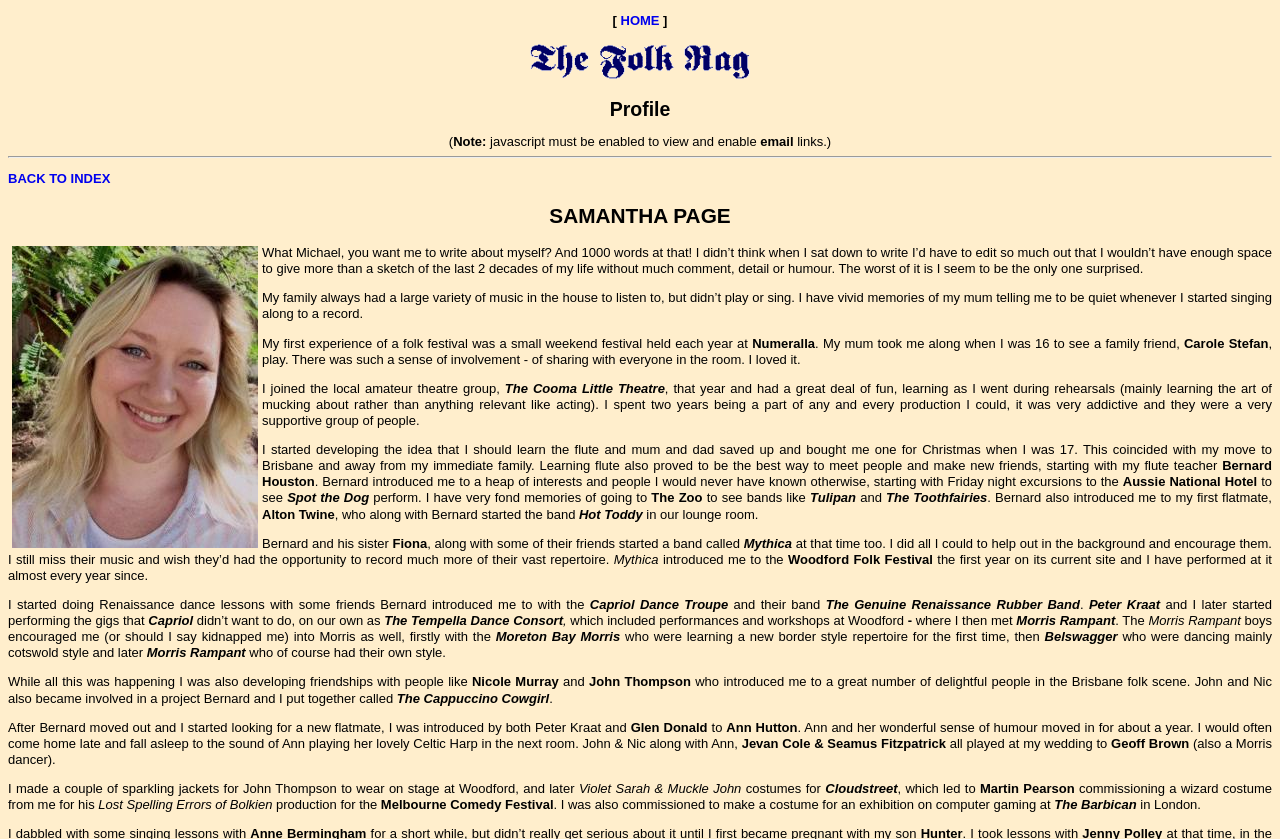Given the element description HOME, identify the bounding box coordinates for the UI element on the webpage screenshot. The format should be (top-left x, top-left y, bottom-right x, bottom-right y), with values between 0 and 1.

[0.485, 0.015, 0.515, 0.033]